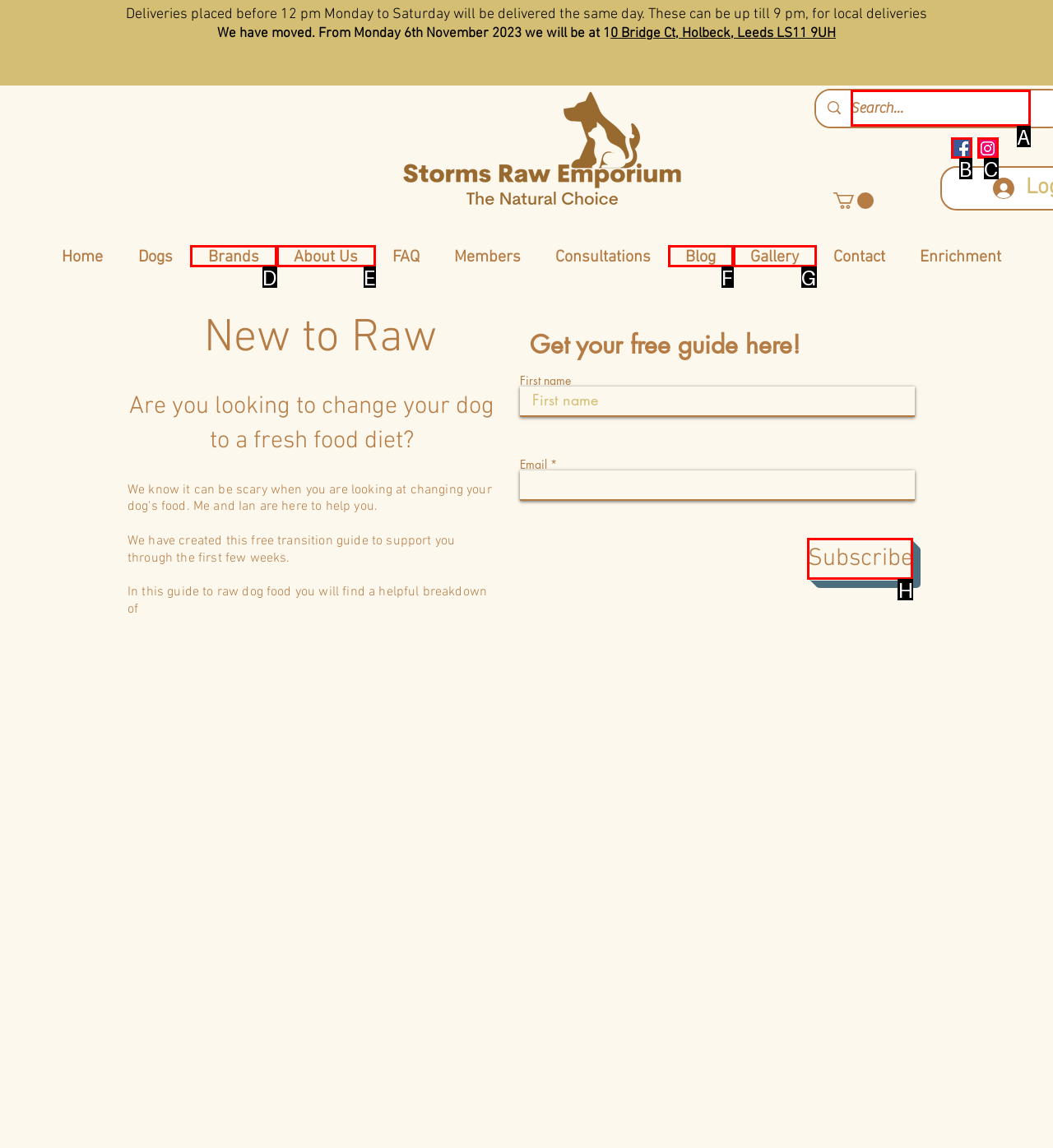Tell me which one HTML element I should click to complete this task: Subscribe to the newsletter Answer with the option's letter from the given choices directly.

H